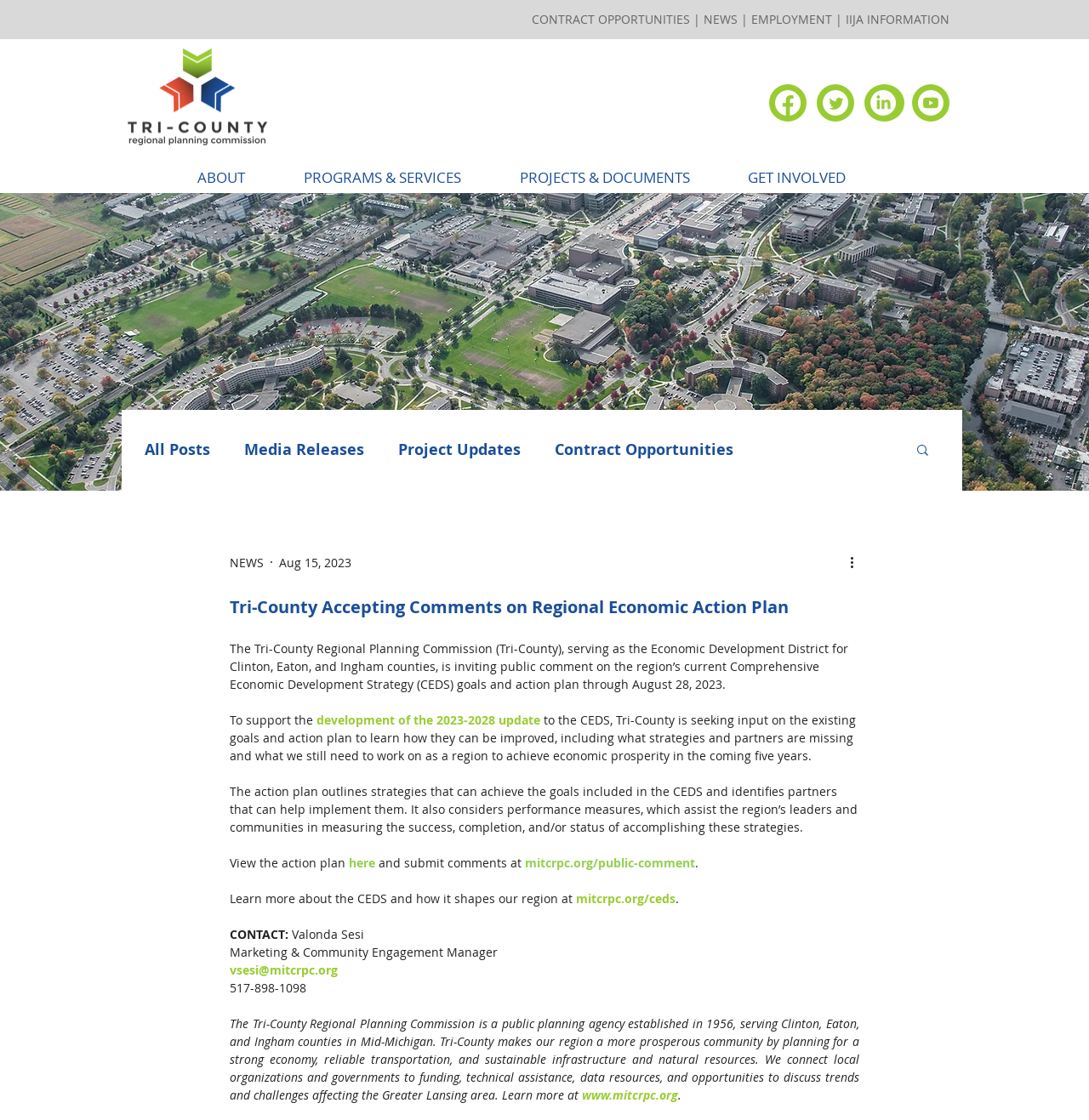Show the bounding box coordinates of the region that should be clicked to follow the instruction: "Read the 'Customer Reviews'."

None